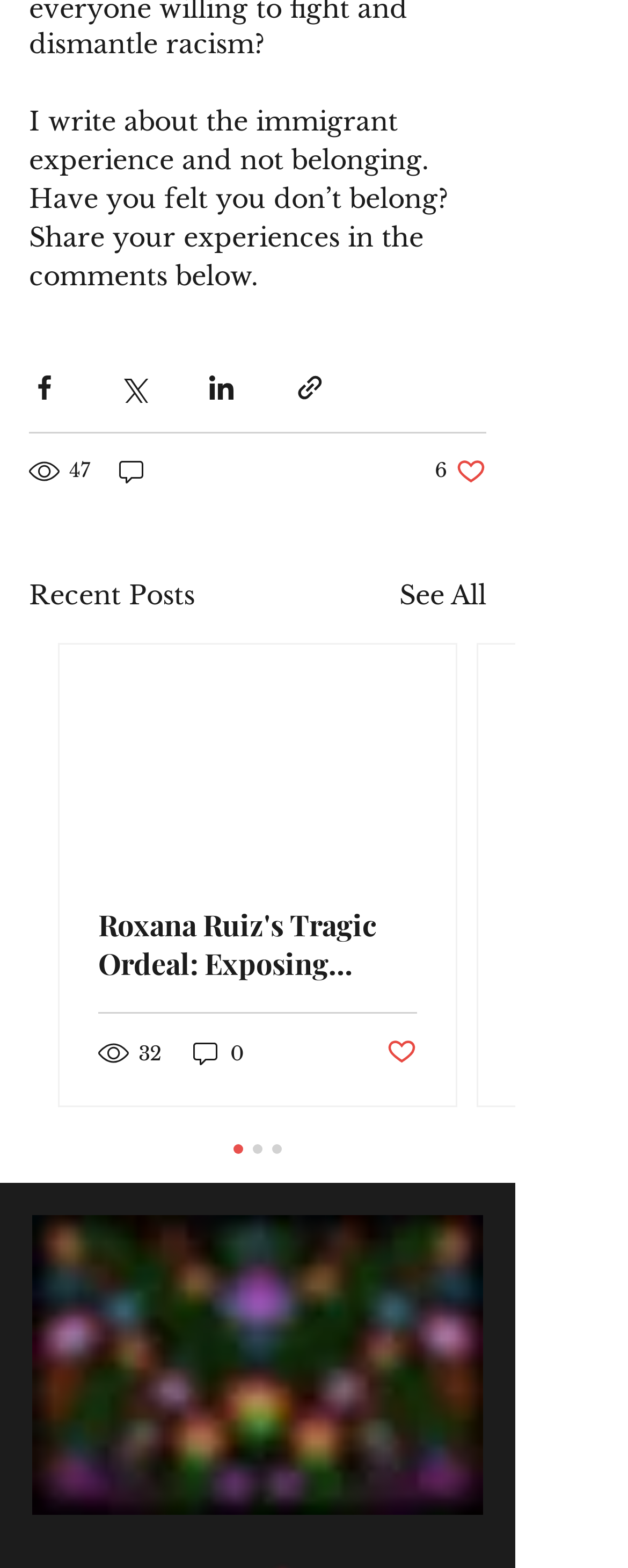Identify the bounding box coordinates for the UI element described as follows: "25". Ensure the coordinates are four float numbers between 0 and 1, formatted as [left, top, right, bottom].

[0.823, 0.662, 0.928, 0.681]